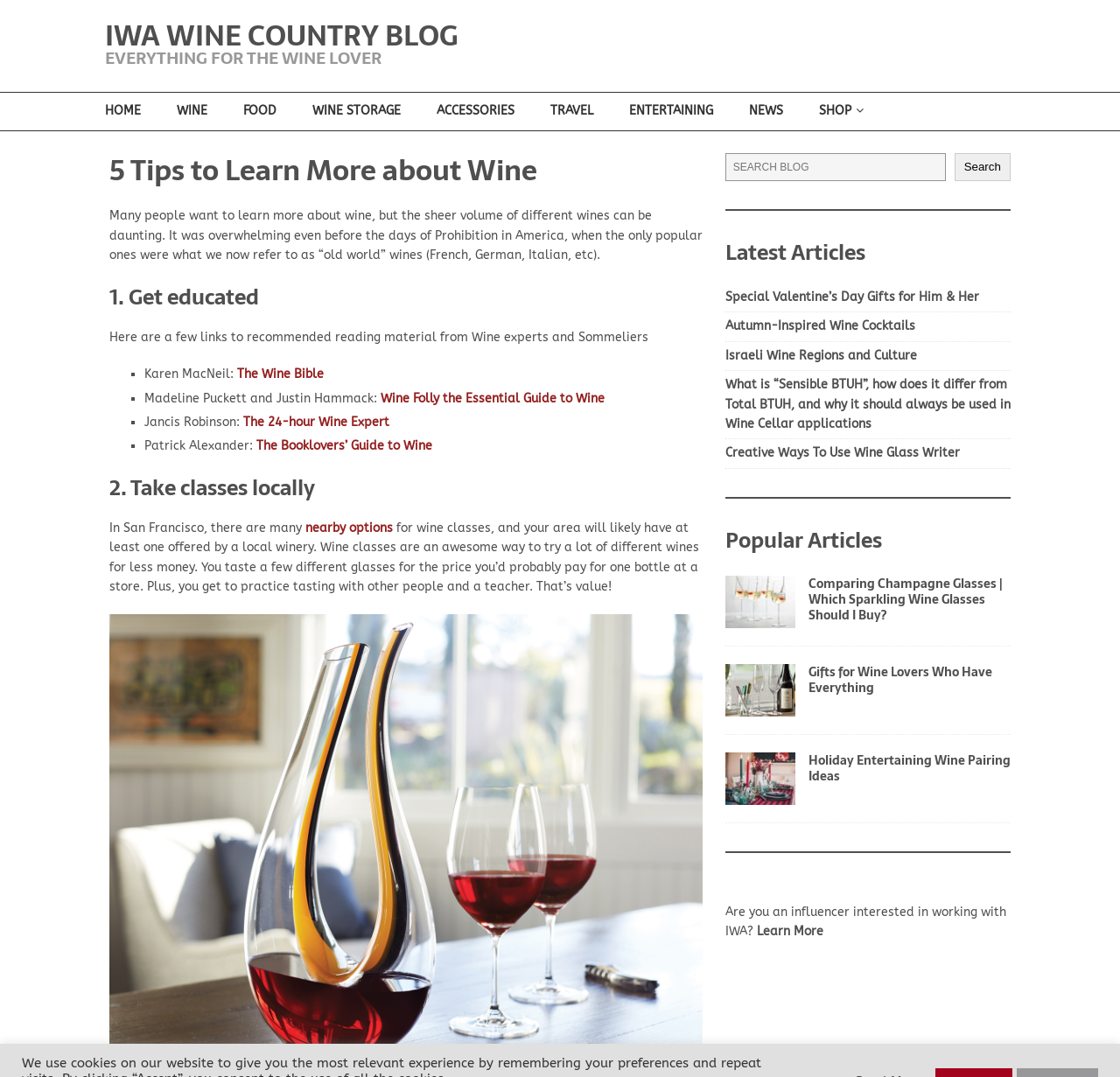What is the purpose of taking wine classes locally?
By examining the image, provide a one-word or phrase answer.

To try different wines for less money